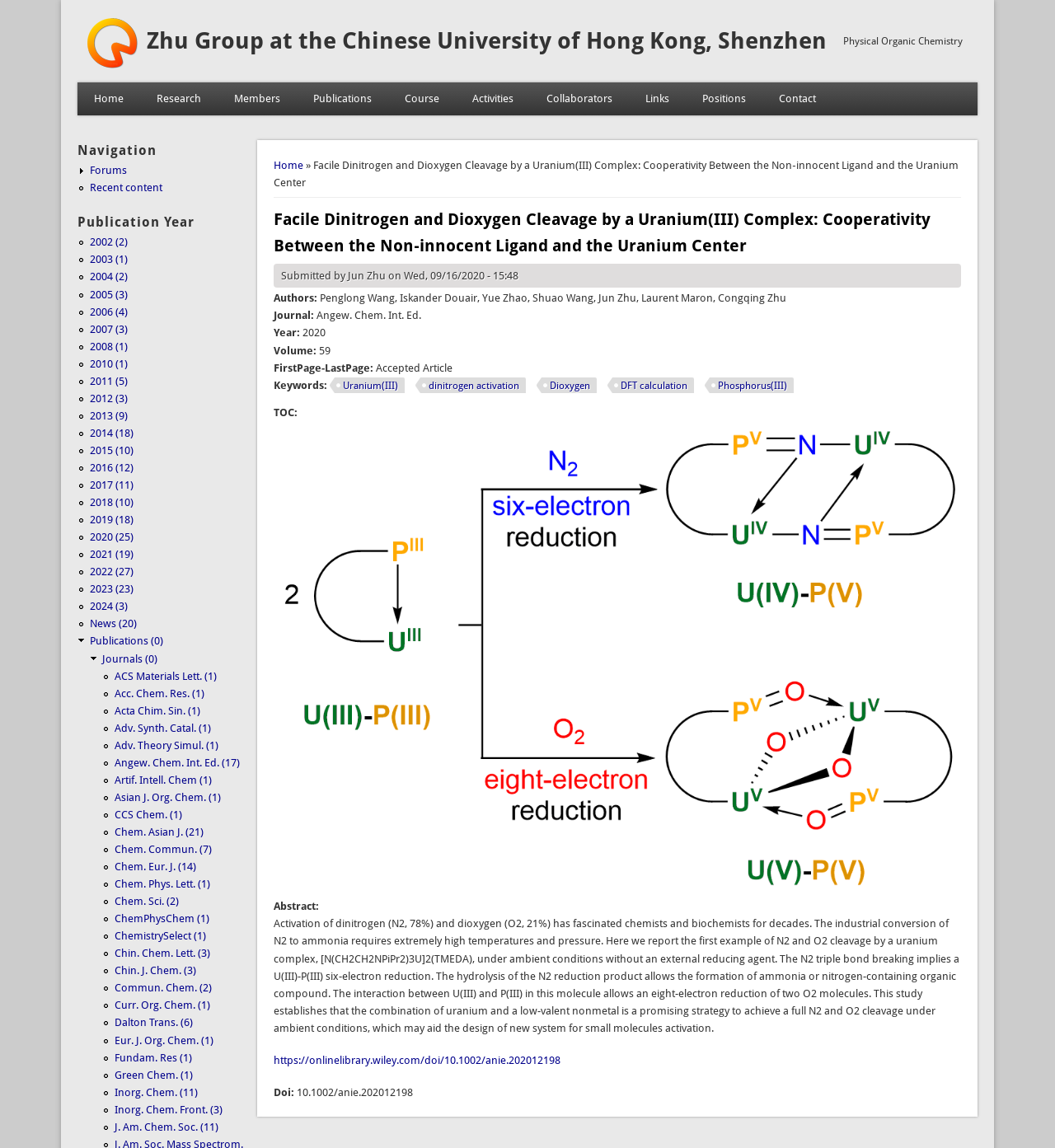What is the title of the publication?
Respond to the question with a well-detailed and thorough answer.

The title of the publication can be found in the heading element 'Facile Dinitrogen and Dioxygen Cleavage by a Uranium(III) Complex: Cooperativity Between the Non‐innocent Ligand and the Uranium Center' which is located in the main content area of the webpage.